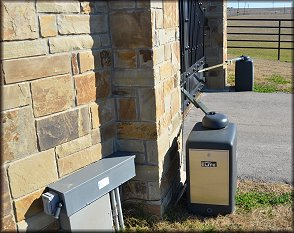Answer this question in one word or a short phrase: Is the gate operator automated?

Yes